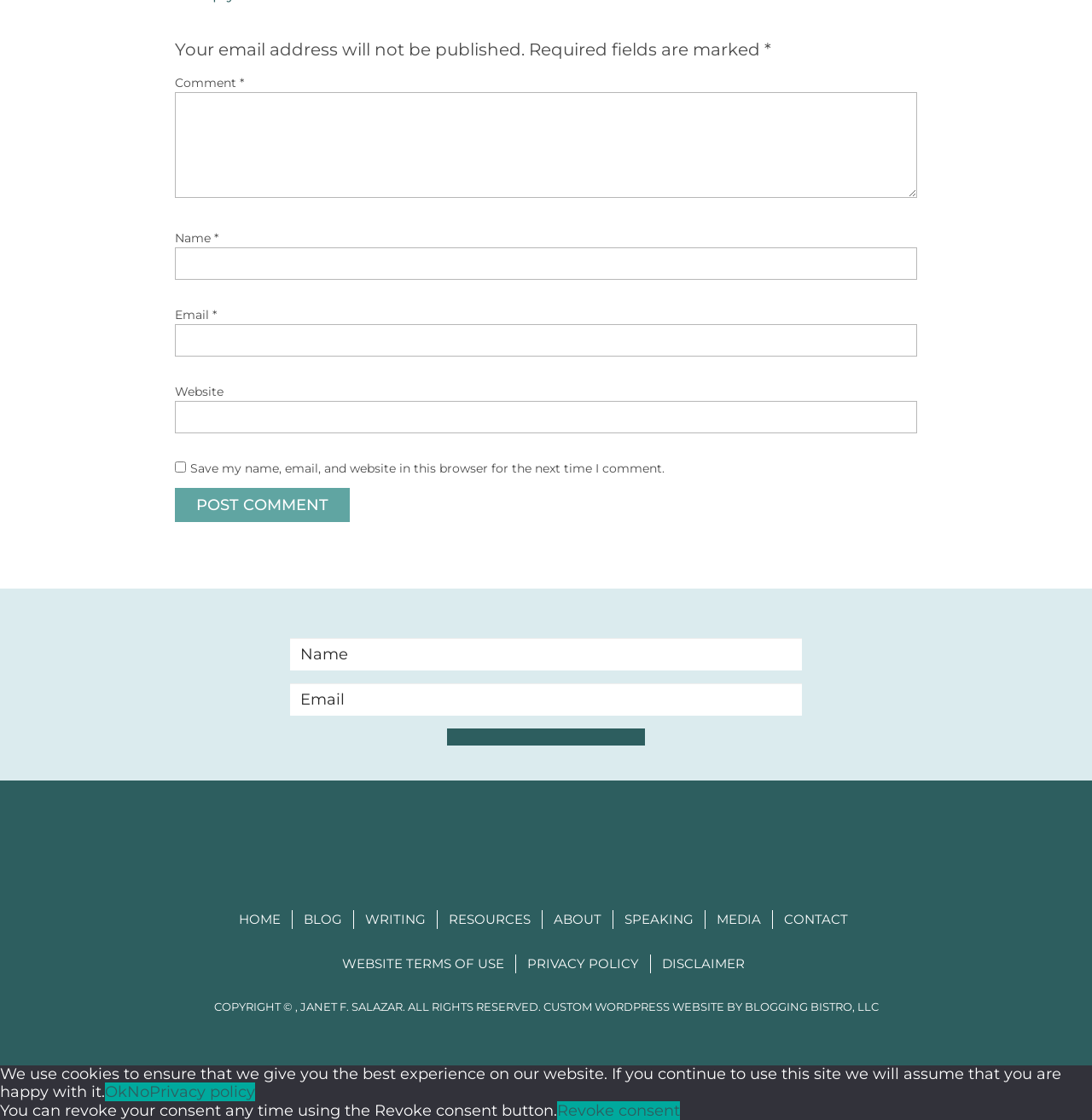Select the bounding box coordinates of the element I need to click to carry out the following instruction: "Click the Post Comment button".

[0.16, 0.436, 0.32, 0.466]